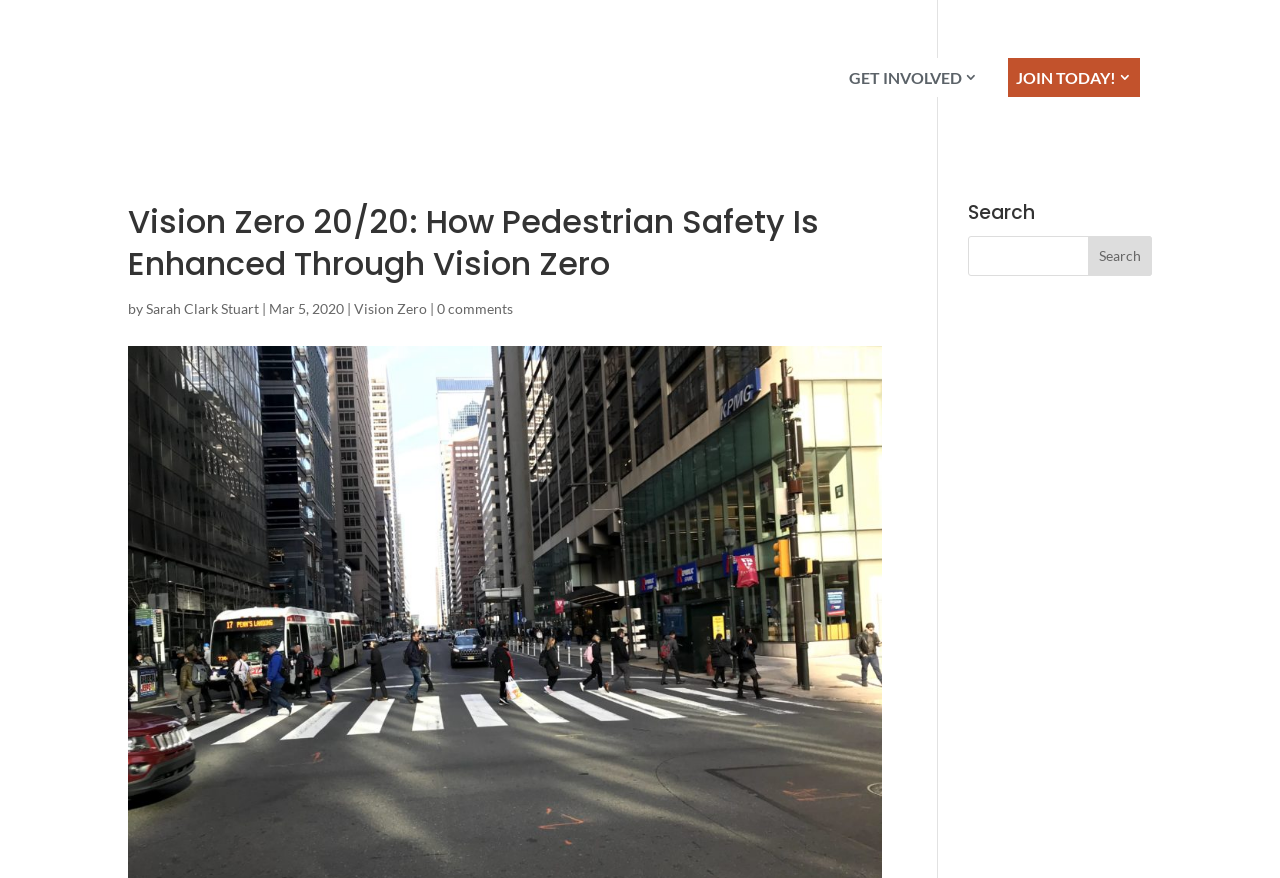Extract the main heading text from the webpage.

Vision Zero 20/20: How Pedestrian Safety Is Enhanced Through Vision Zero